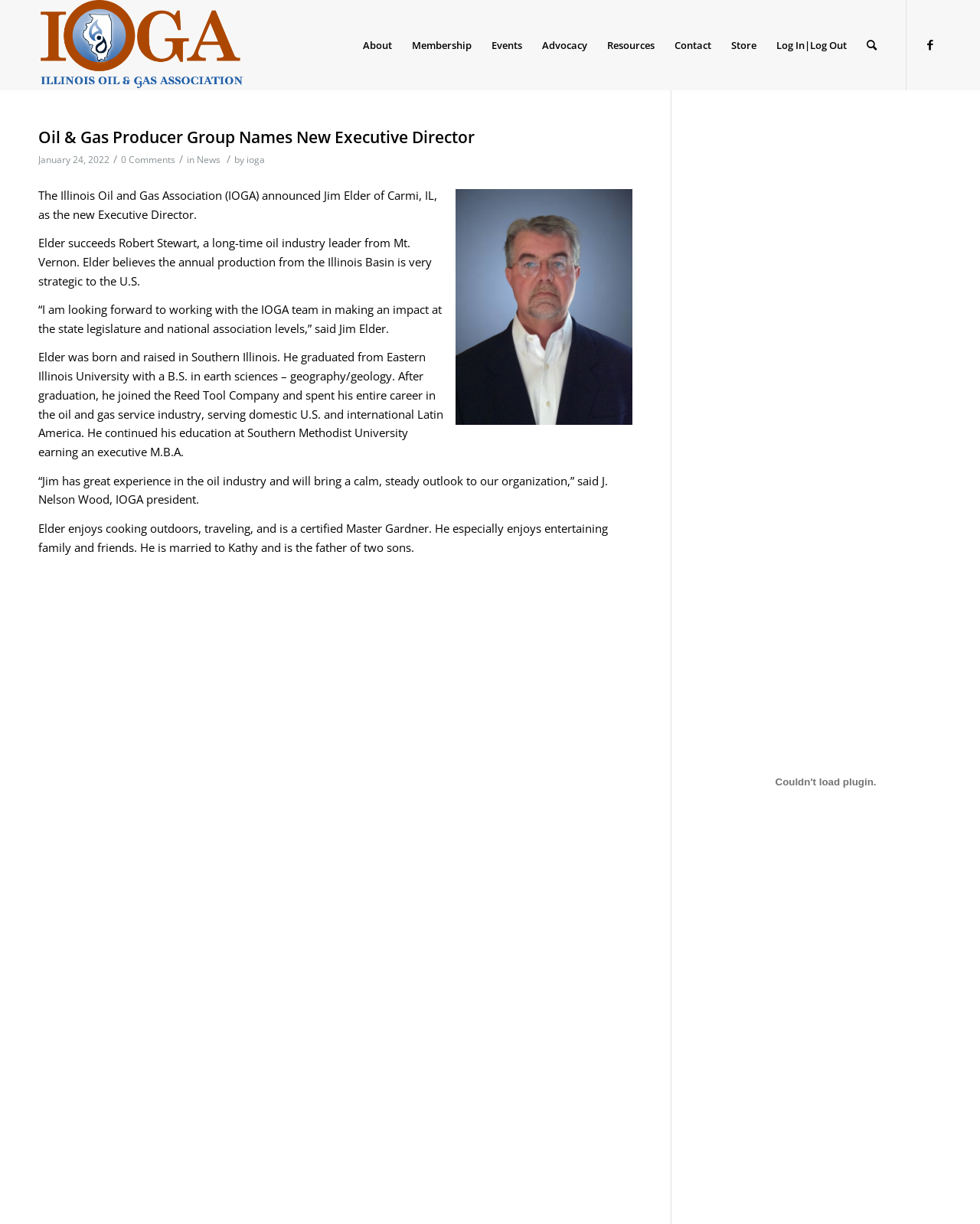Could you specify the bounding box coordinates for the clickable section to complete the following instruction: "Log in or log out"?

[0.782, 0.0, 0.874, 0.074]